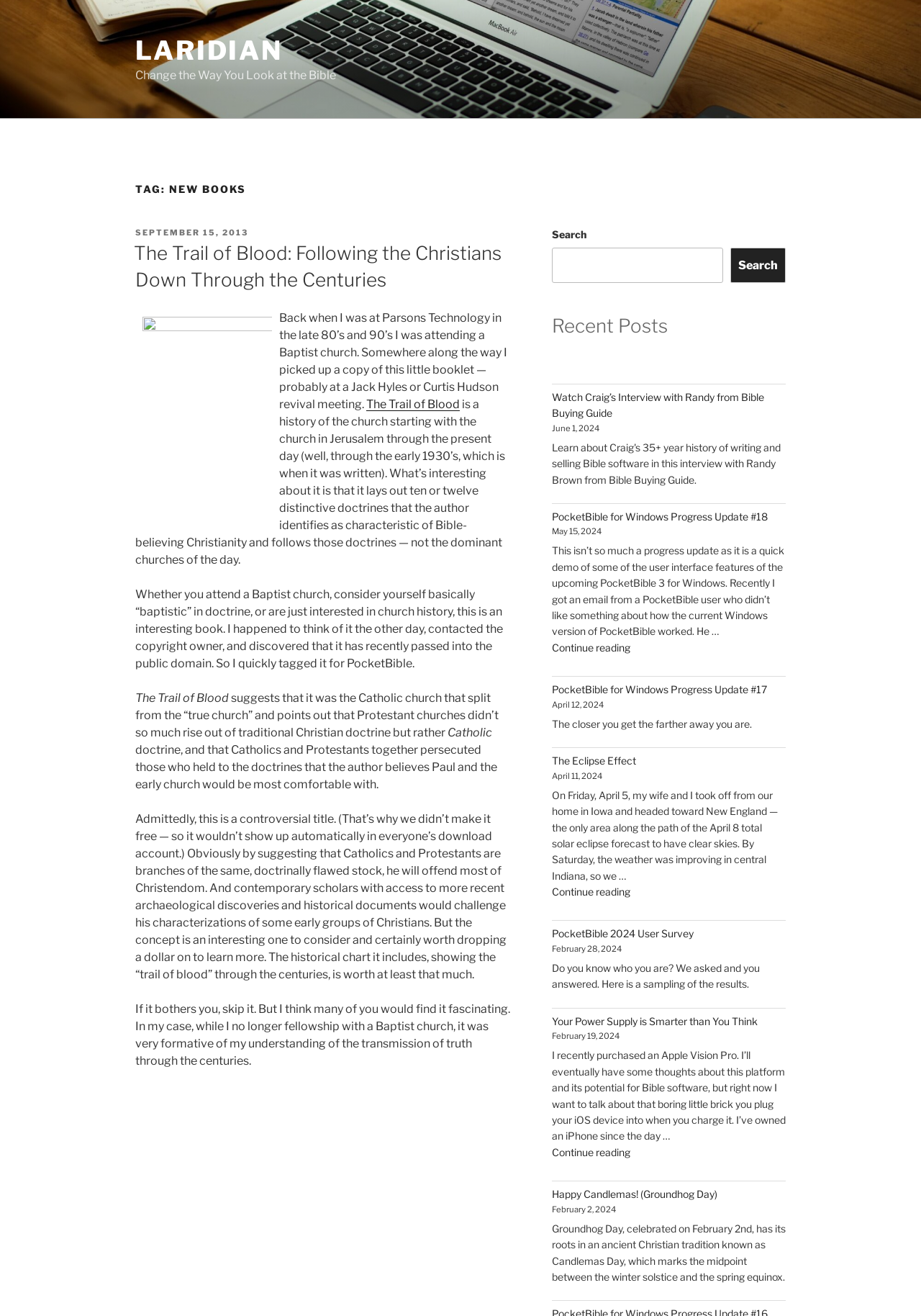What is the topic of the second recent post?
Answer the question in as much detail as possible.

I determined the answer by reading the text of the second link element under the 'Recent Posts' heading, which mentions a progress update for PocketBible for Windows.